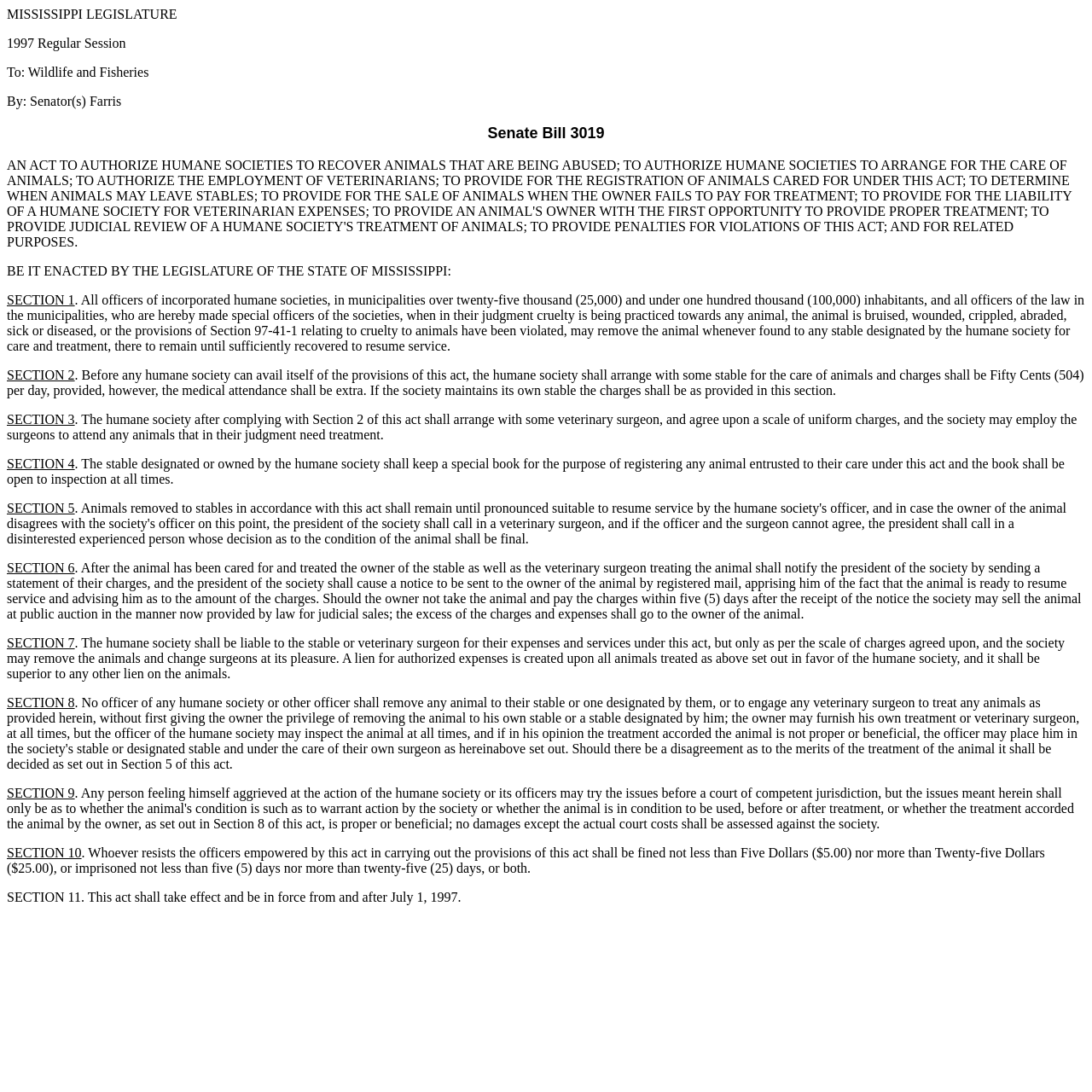Generate a thorough caption detailing the webpage content.

This webpage appears to be a legislative document, specifically Senate Bill 3019 from the 1997 Regular Session. At the top of the page, there is a header with the title "MISSISSIPPI LEGISLATURE" followed by "To: Wildlife and Fisheries" and "By: Senator(s) Farris". Below this header, the title "Senate Bill 3019" is prominently displayed.

The main content of the page is divided into 11 sections, each with a heading "SECTION [number]" and a corresponding paragraph of text. The sections appear to outline the provisions of the bill, including the removal of animals from cruel situations, the care and treatment of animals, and the responsibilities of humane societies and veterinary surgeons.

The text is densely packed, with minimal whitespace between sections. There are no images on the page. The overall layout is organized, with clear headings and concise text.